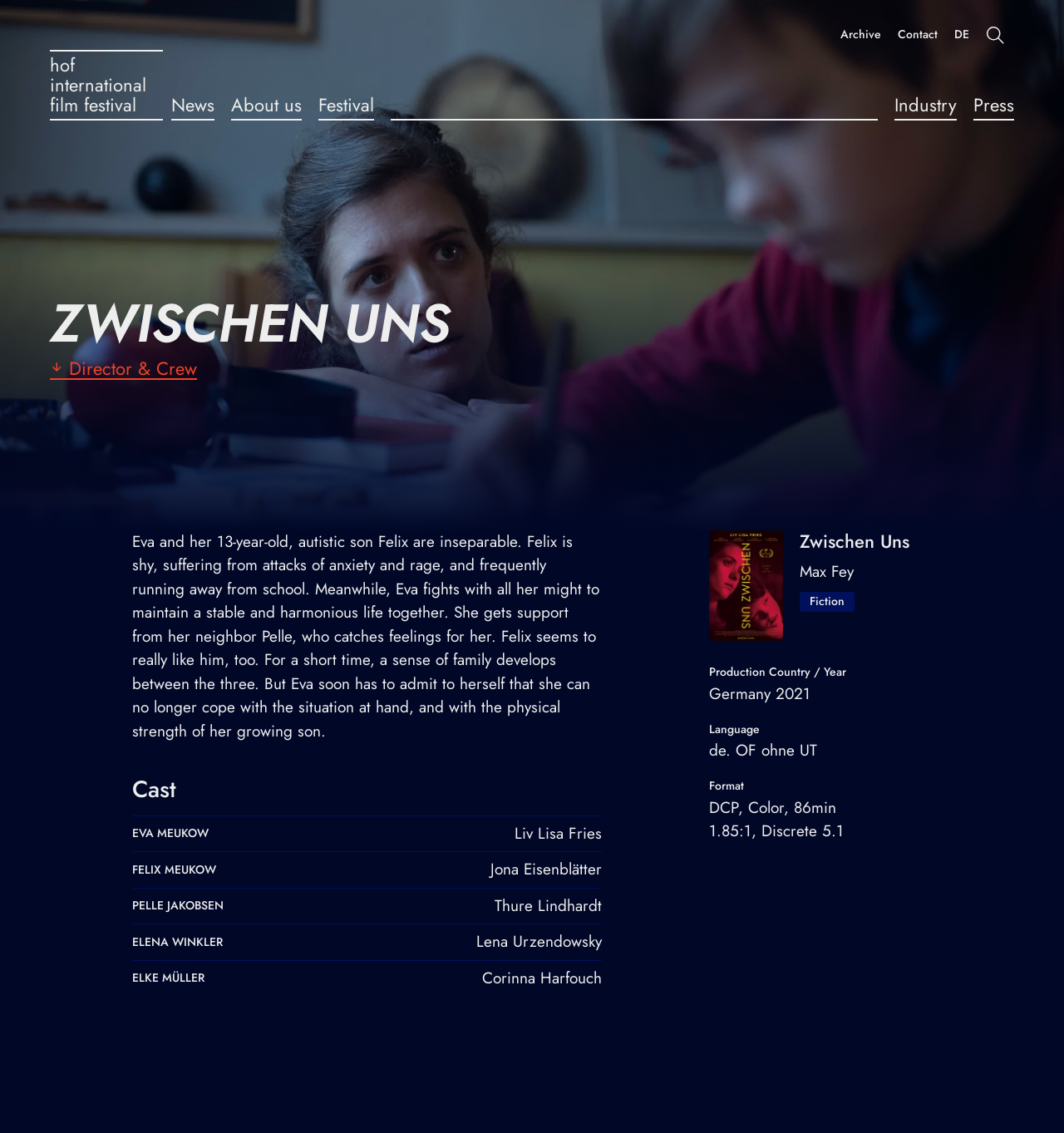How many cast members are listed on the webpage?
Refer to the screenshot and respond with a concise word or phrase.

5